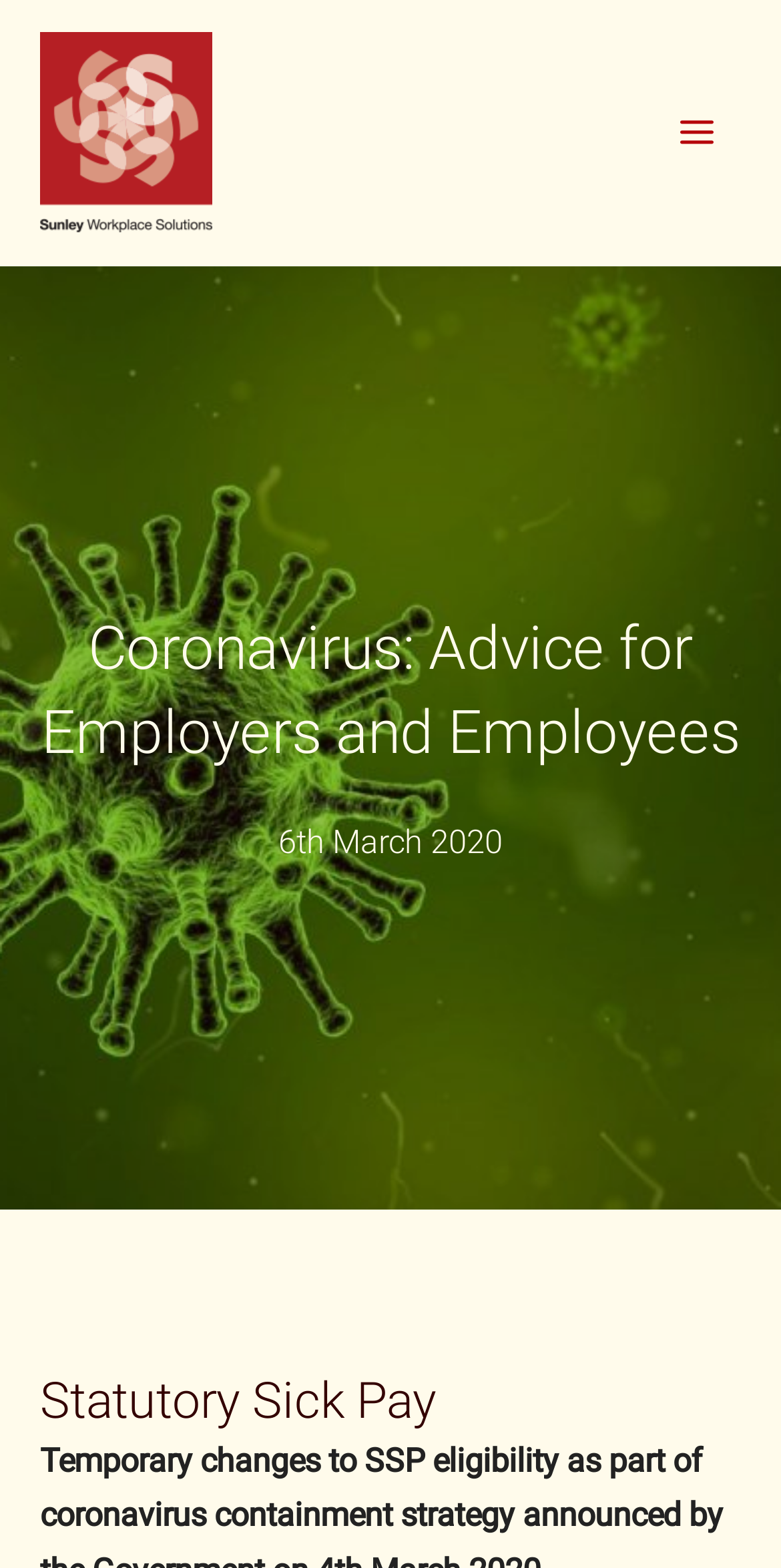Provide your answer to the question using just one word or phrase: What is the date of the latest update?

6th March 2020